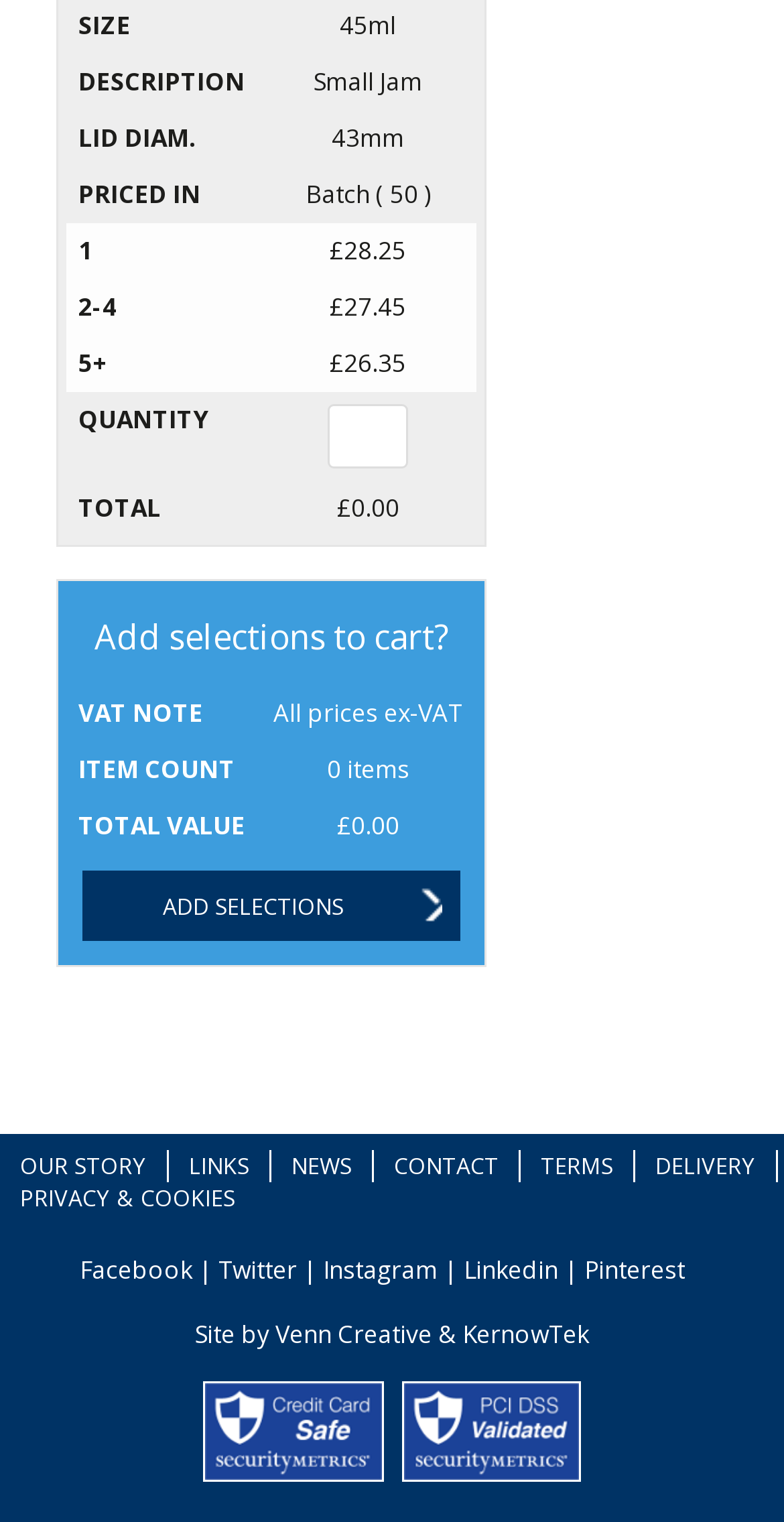Please mark the bounding box coordinates of the area that should be clicked to carry out the instruction: "Follow us on Facebook".

[0.101, 0.823, 0.245, 0.845]